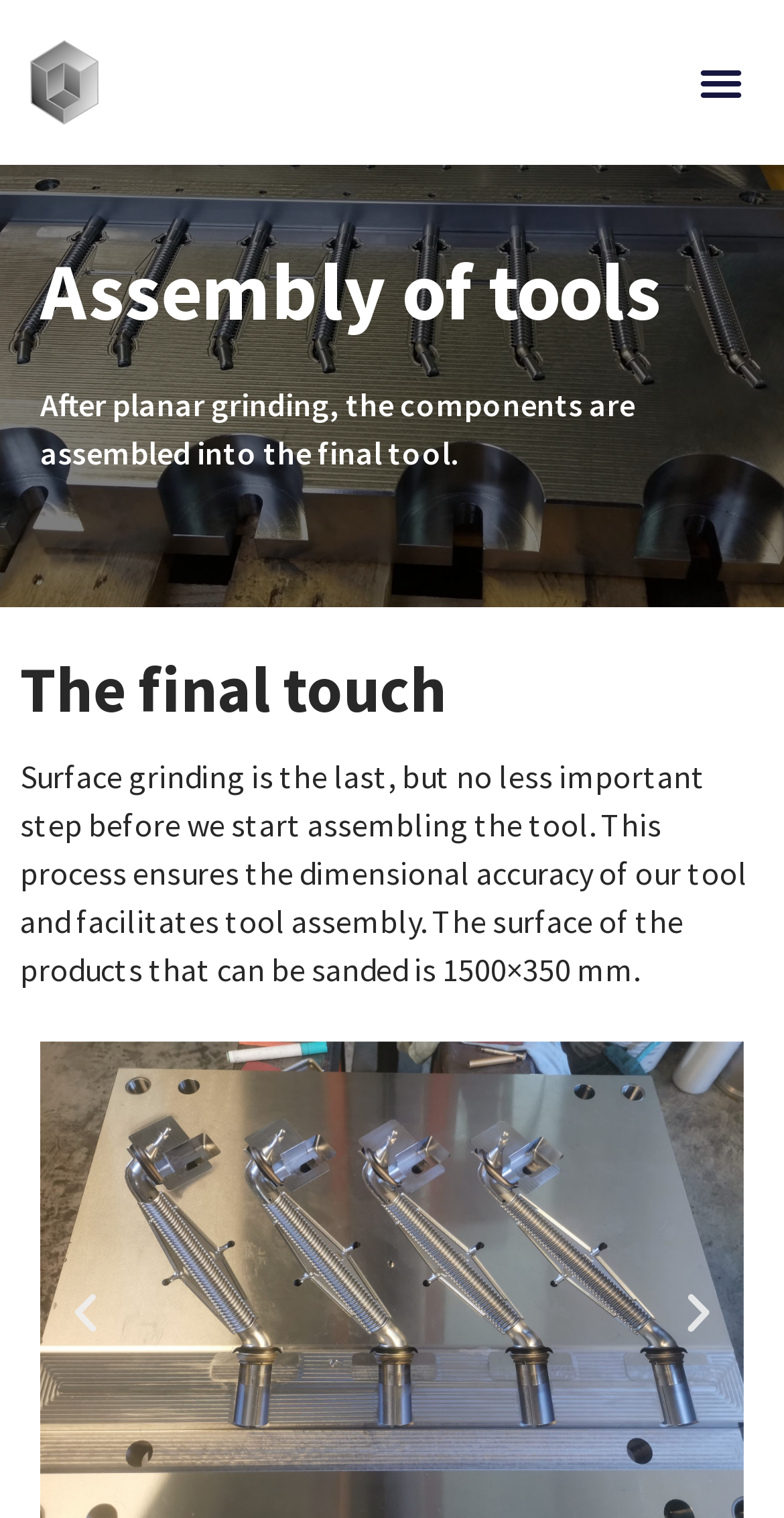Provide the bounding box coordinates for the UI element that is described by this text: "Menu". The coordinates should be in the form of four float numbers between 0 and 1: [left, top, right, bottom].

[0.877, 0.033, 0.962, 0.076]